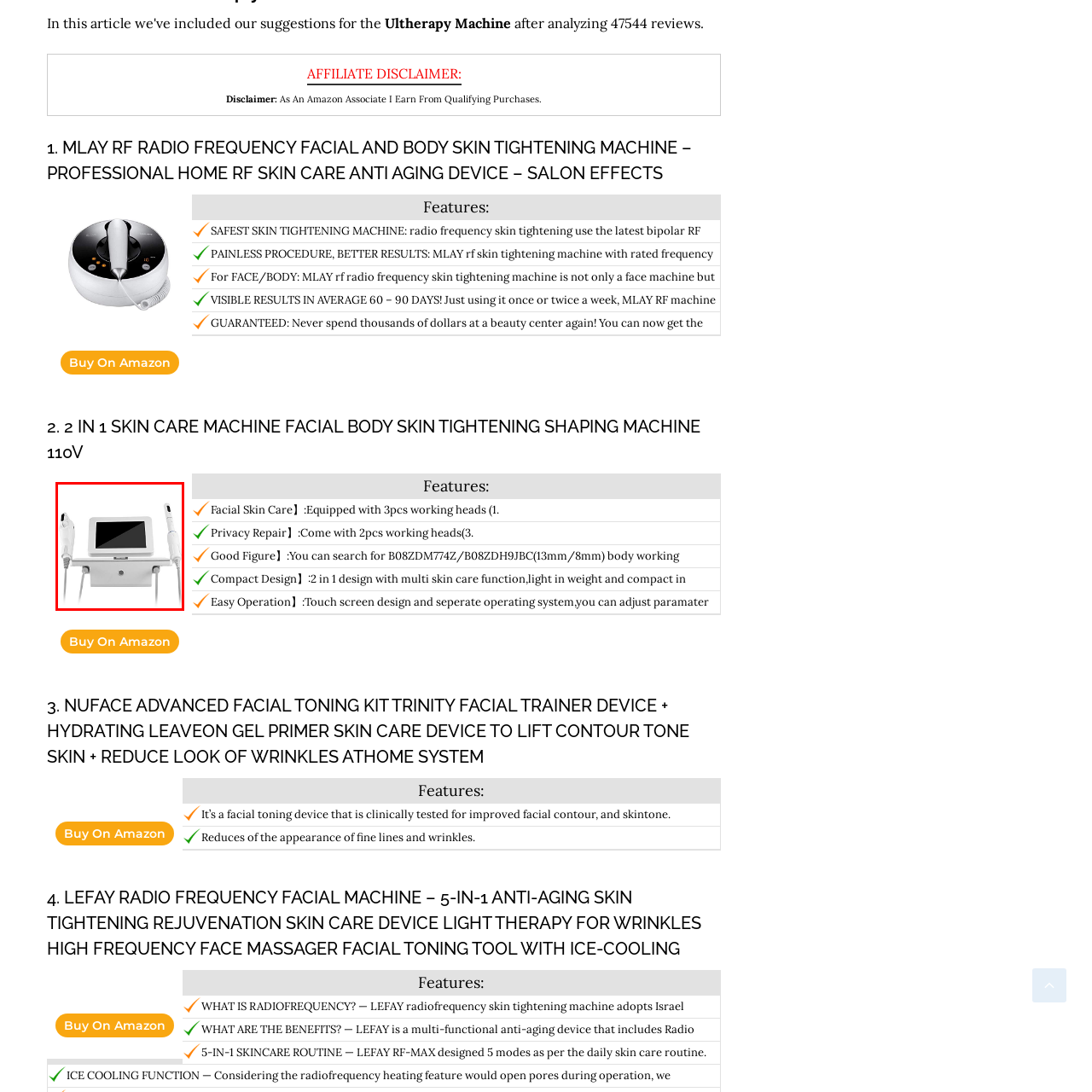Create a detailed description of the image enclosed by the red bounding box.

The image showcases a compact and modern 2-in-1 skin care machine designed for both facial and body skin tightening. It features two handheld applicators with sleek, ergonomic designs, ideal for comfortable use during treatment sessions. The central unit includes a touchscreen display, allowing users to easily adjust settings for their specific skin care needs. This equipment promises effective anti-aging benefits, making it a popular choice for home use and beauty salons alike. Its innovative design and functionality aim to deliver professional-quality results, helping to improve skin texture, elasticity, and overall appearance.